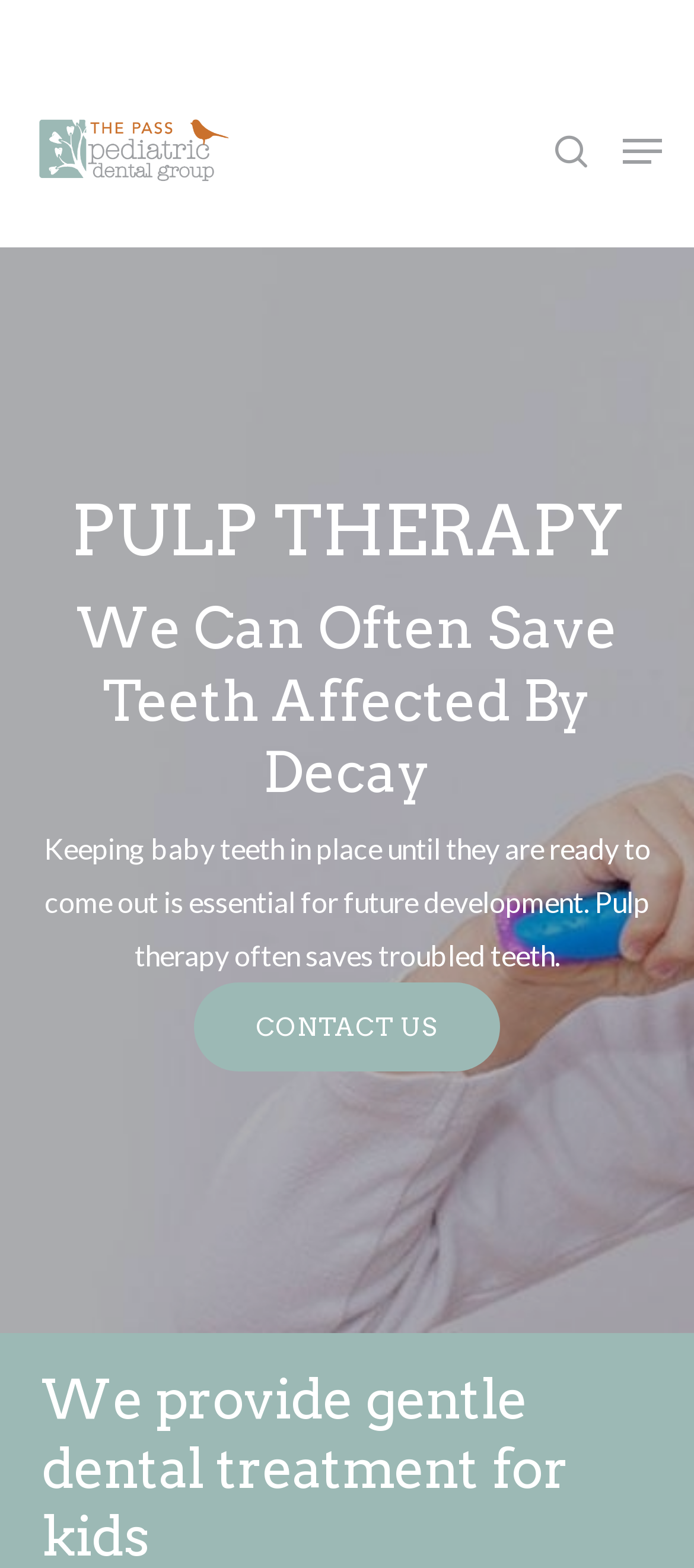Answer this question in one word or a short phrase: How can I contact the dental group?

Click CONTACT US button